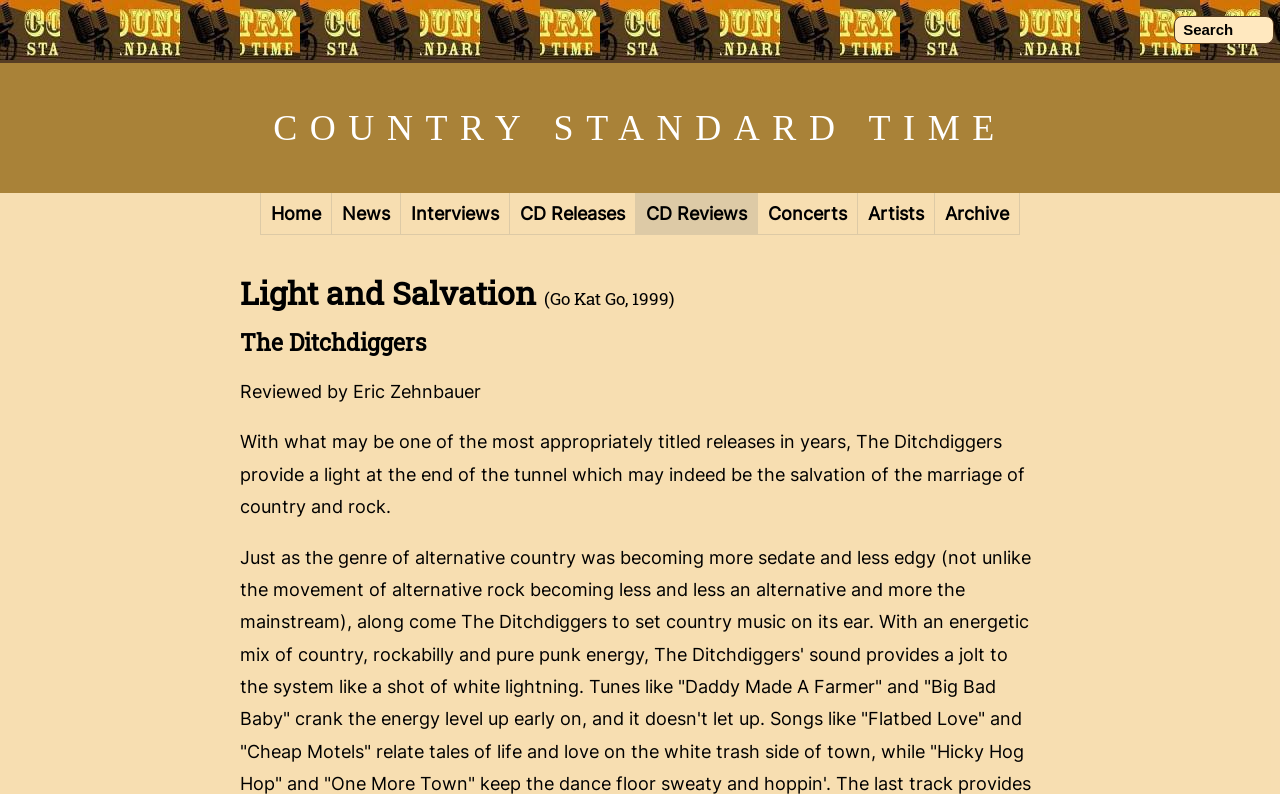Locate the bounding box coordinates of the clickable area needed to fulfill the instruction: "Go to COUNTRY STANDARD TIME".

[0.213, 0.136, 0.787, 0.186]